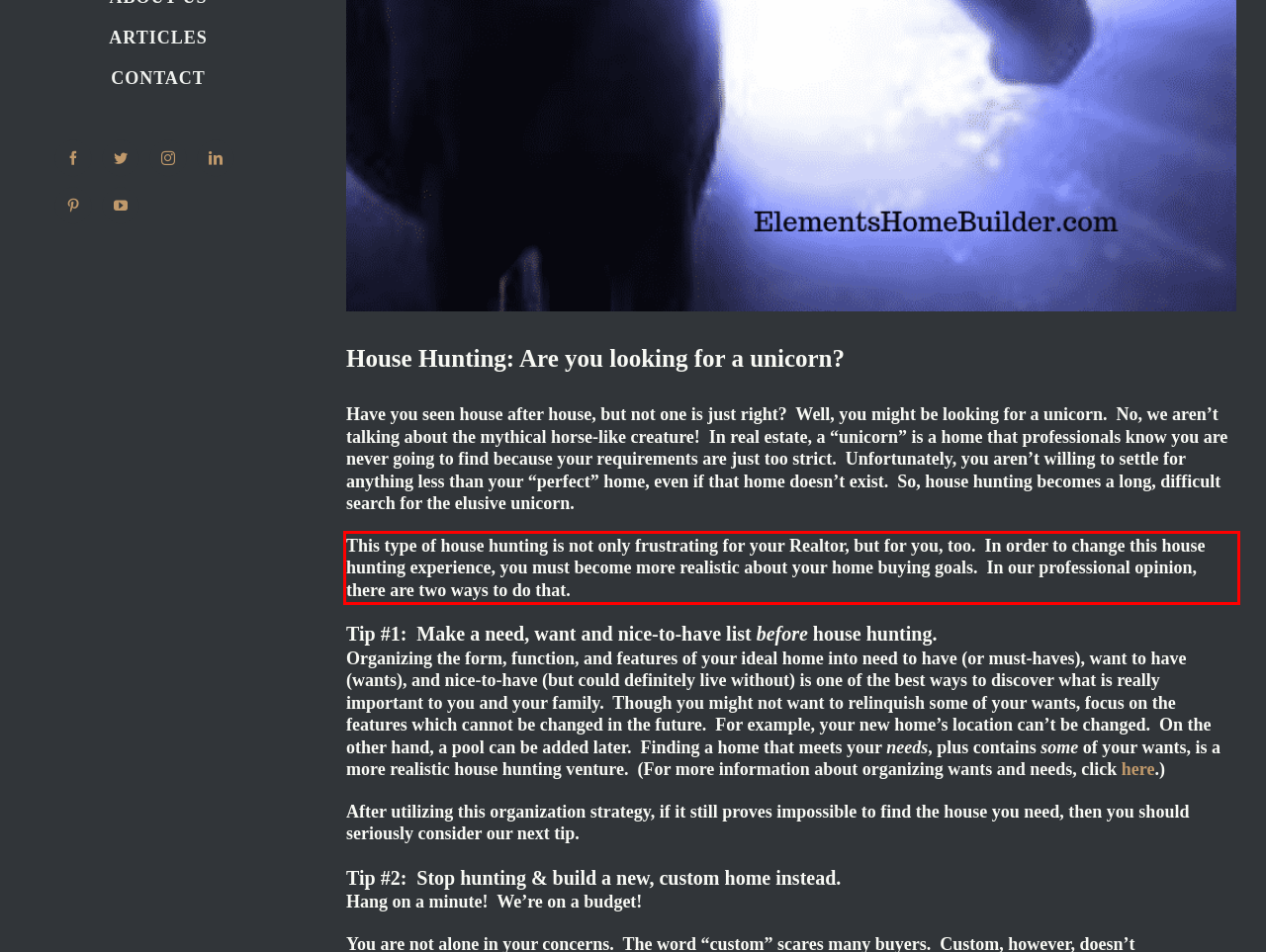Given a webpage screenshot with a red bounding box, perform OCR to read and deliver the text enclosed by the red bounding box.

This type of house hunting is not only frustrating for your Realtor, but for you, too. In order to change this house hunting experience, you must become more realistic about your home buying goals. In our professional opinion, there are two ways to do that.